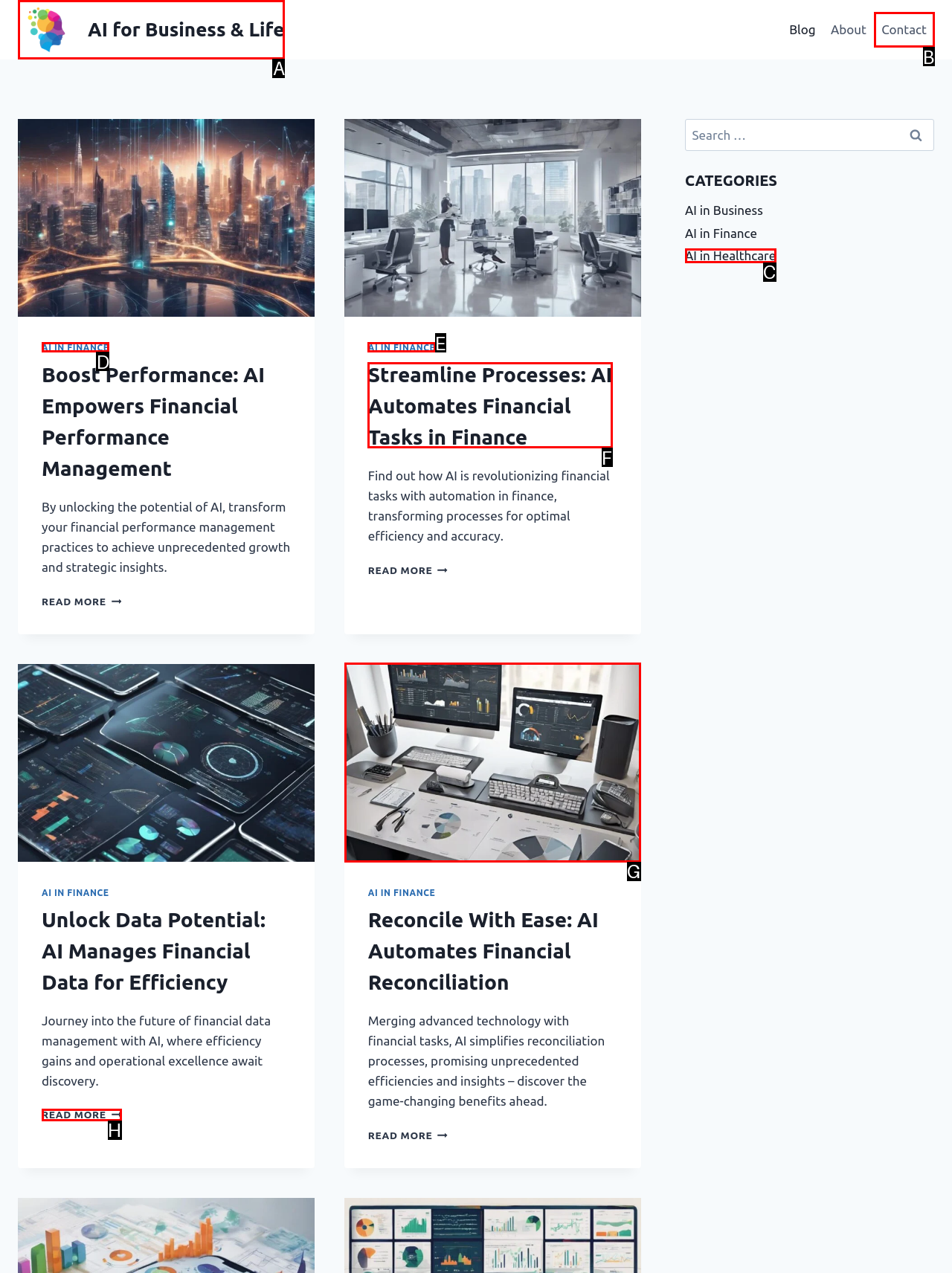Select the appropriate bounding box to fulfill the task: View 'Reconcile With Ease: AI Automates Financial Reconciliation' Respond with the corresponding letter from the choices provided.

G